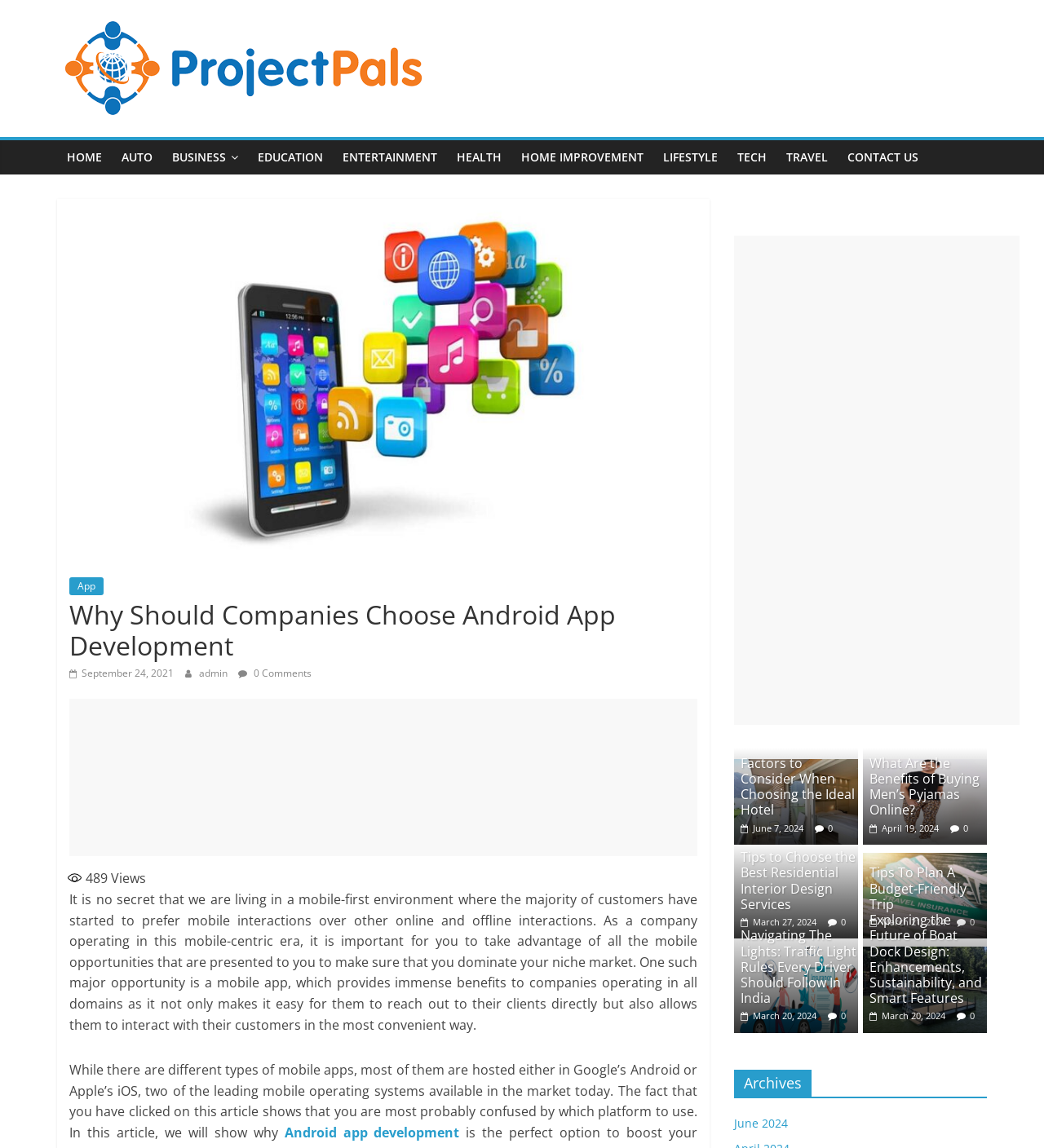What is the topic of the article with the heading 'Why Should Companies Choose Android App Development'?
Based on the screenshot, provide a one-word or short-phrase response.

Android app development